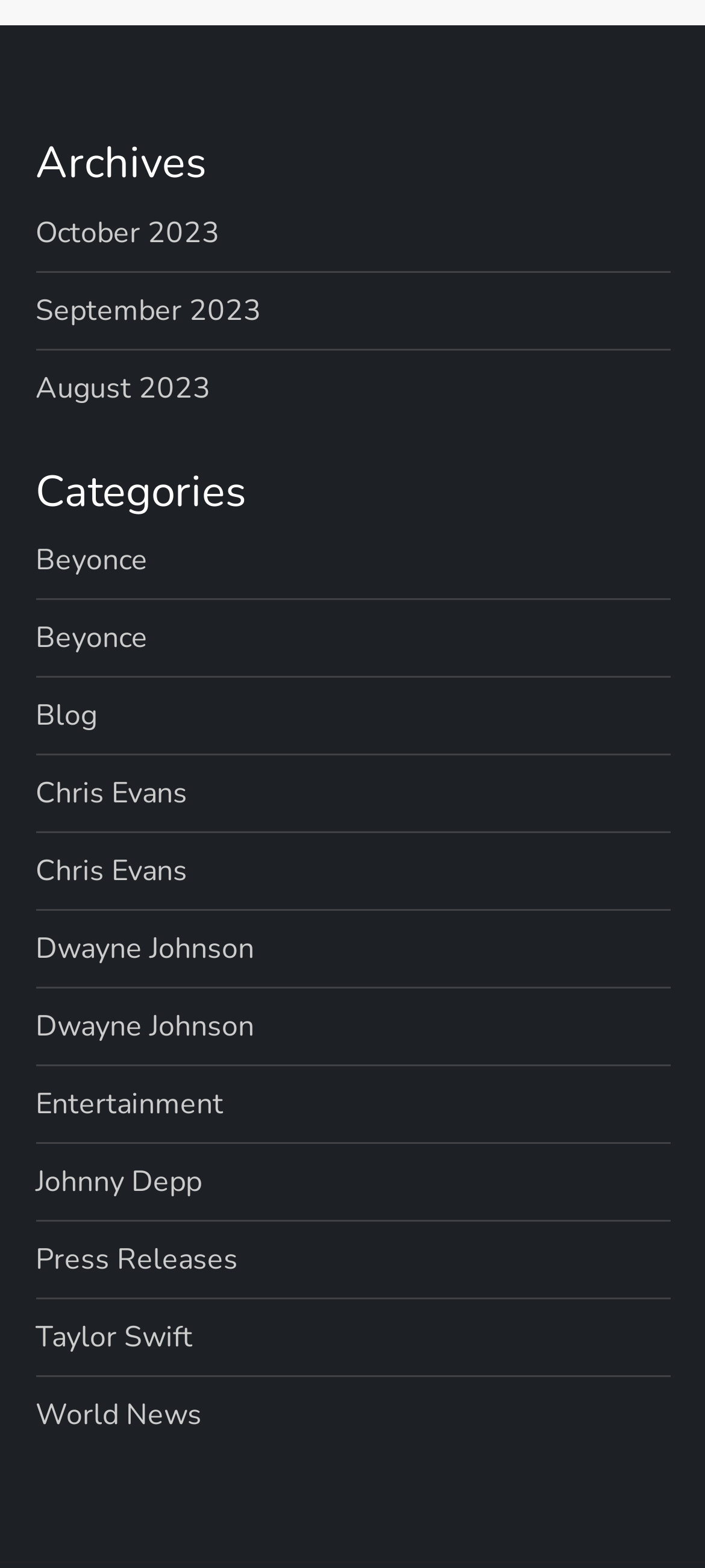Predict the bounding box coordinates for the UI element described as: "September 2023". The coordinates should be four float numbers between 0 and 1, presented as [left, top, right, bottom].

[0.05, 0.182, 0.371, 0.214]